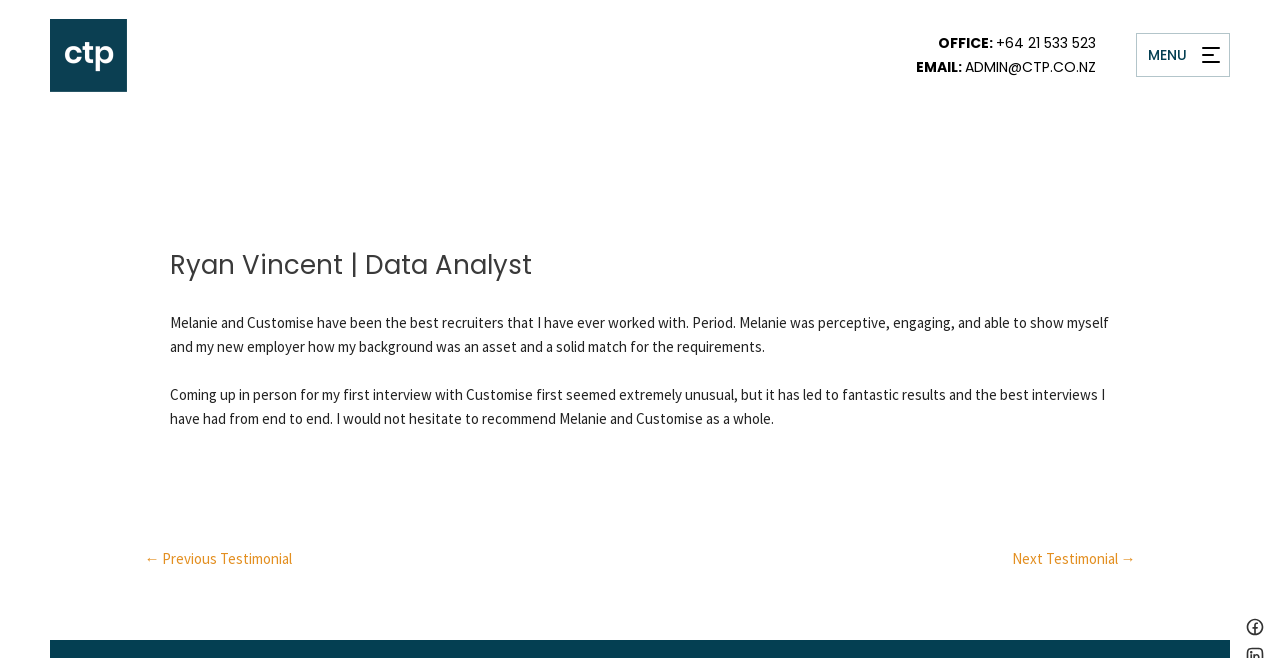What is the name of the person described on this webpage?
Provide a detailed answer to the question using information from the image.

I determined the answer by looking at the header of the webpage, which contains the text 'Ryan Vincent | Data Analyst'. This suggests that the webpage is about Ryan Vincent, a data analyst.